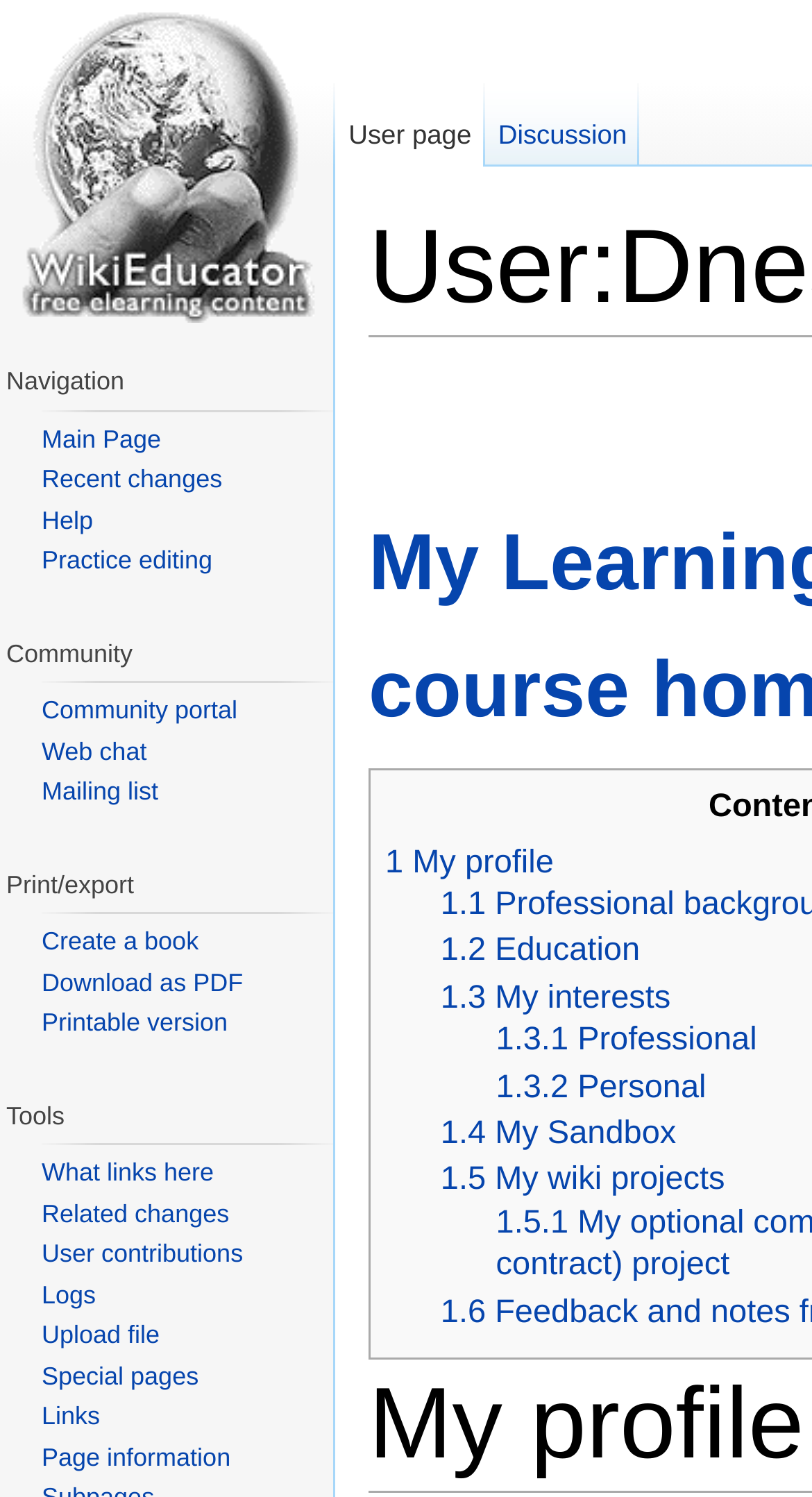Based on the image, provide a detailed response to the question:
What is the last link in the 'Tools' section?

The 'Tools' section is located at the bottom left of the webpage, and the last link in this section is 'Page information'.